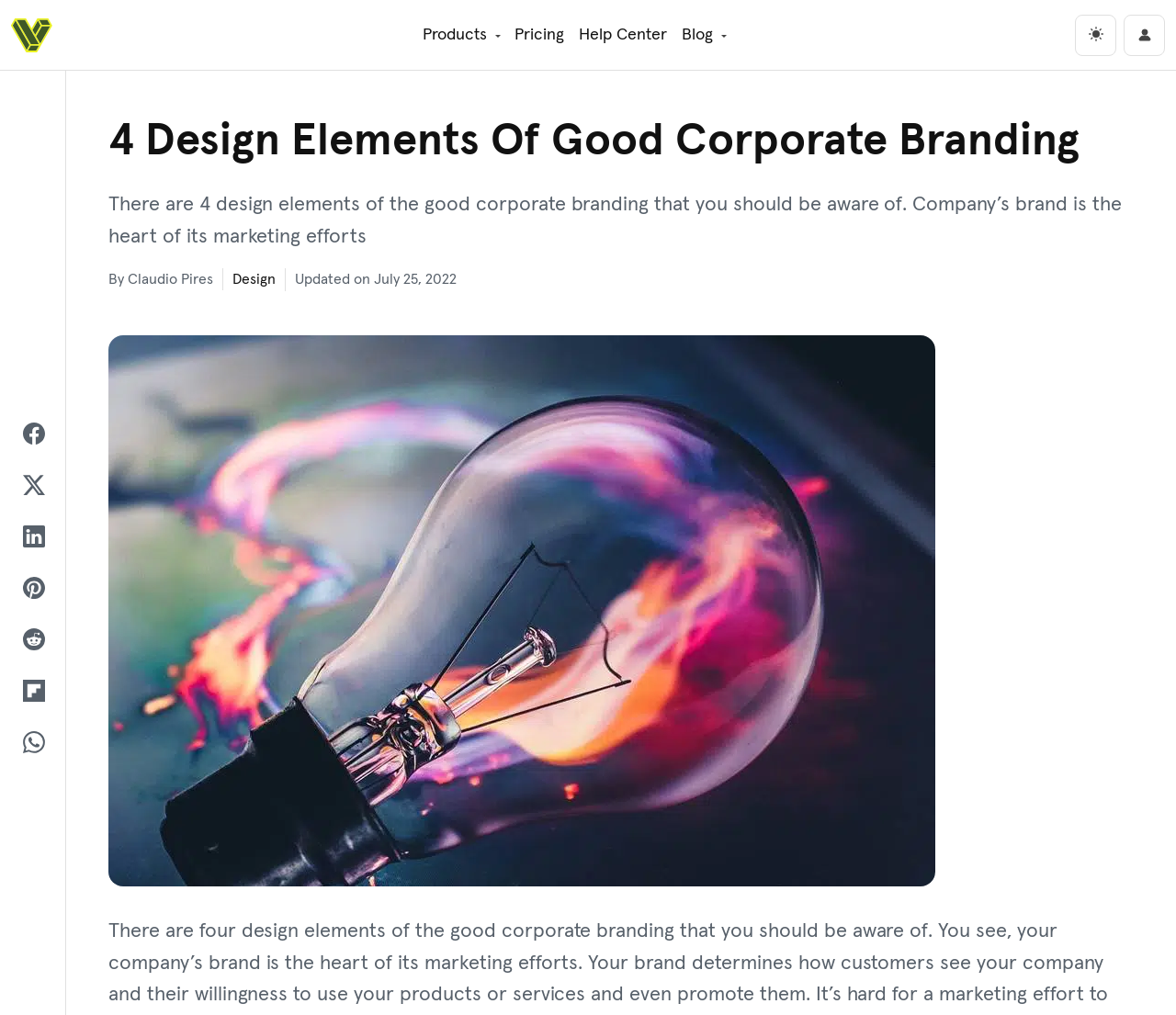What is the category of the link 'Design'?
Respond to the question with a well-detailed and thorough answer.

The link 'Design' is categorized under 'Design', as it is a link related to design and is placed next to the author's name 'Claudio Pires'.